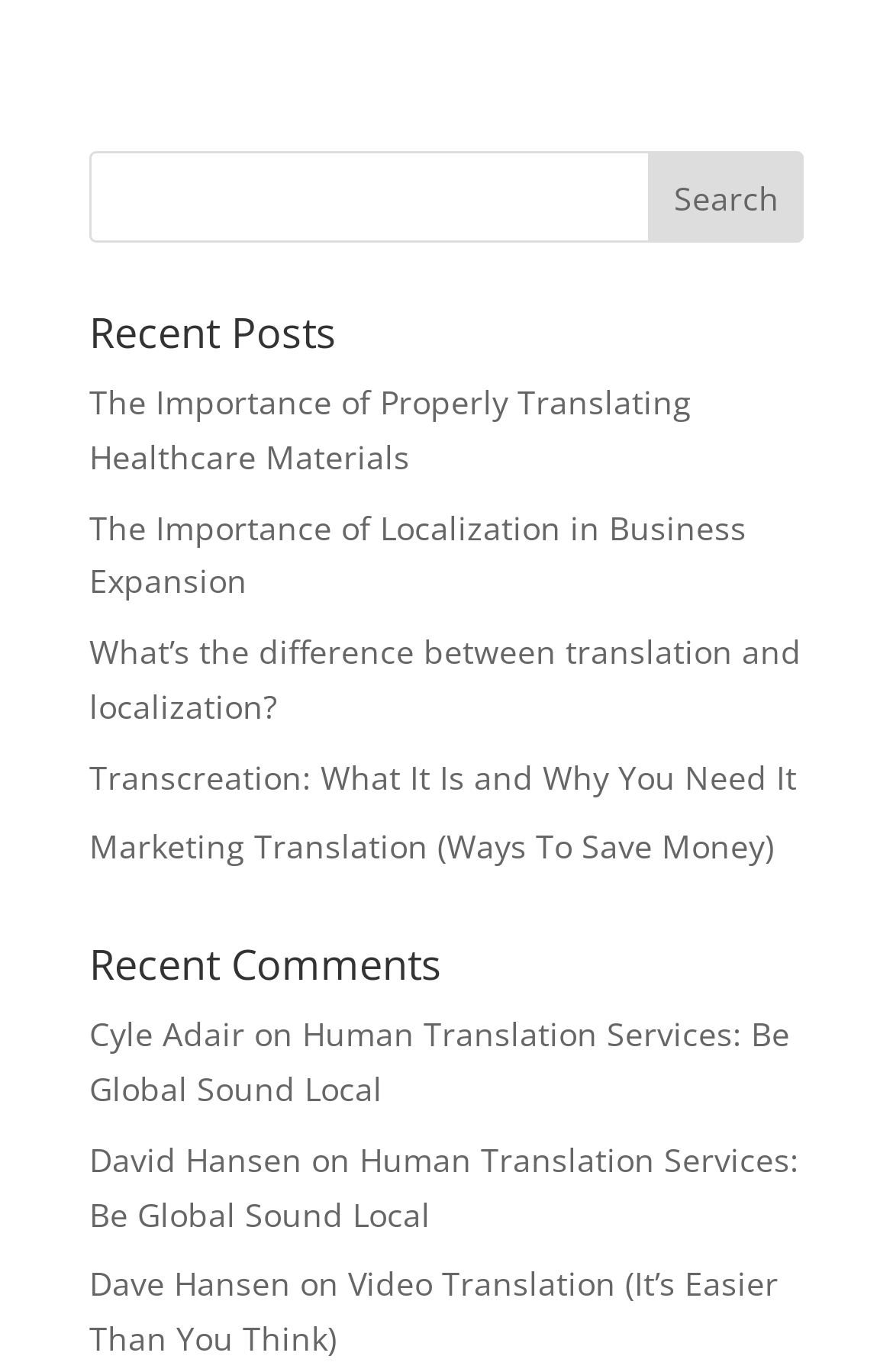Locate the bounding box coordinates of the region to be clicked to comply with the following instruction: "read 'The Importance of Properly Translating Healthcare Materials'". The coordinates must be four float numbers between 0 and 1, in the form [left, top, right, bottom].

[0.1, 0.277, 0.774, 0.348]